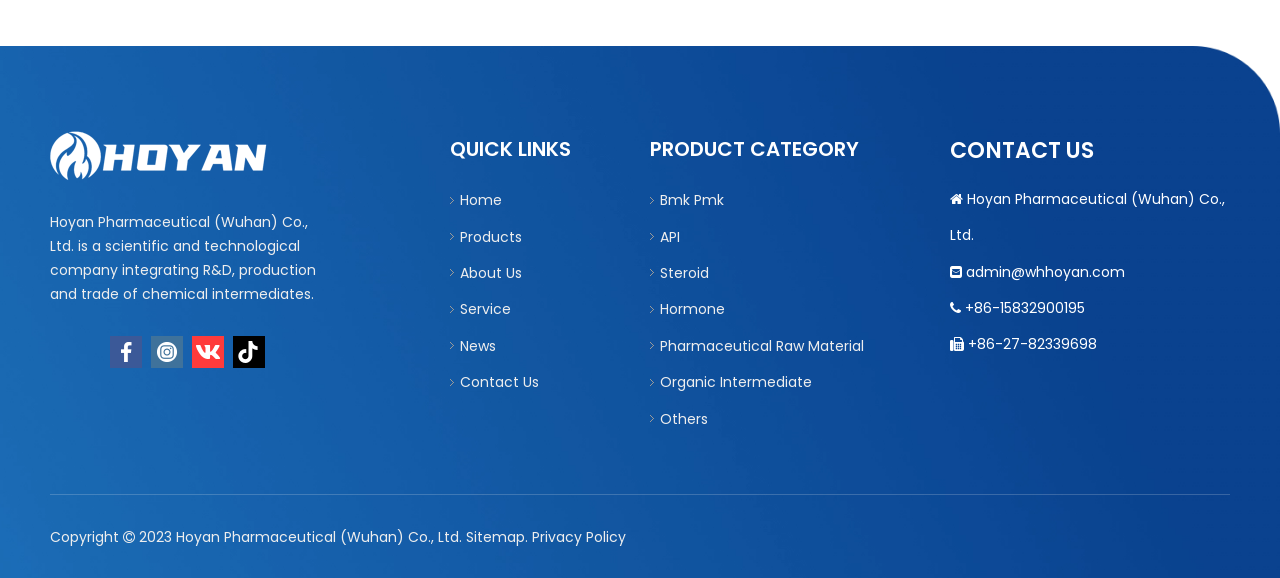What are the social media platforms linked?
Please answer the question as detailed as possible based on the image.

The social media platforms linked can be found in the links 'Facebook', 'Instagram', 'vk', and 'tiktok' which are located at the top of the webpage, below the company logo.